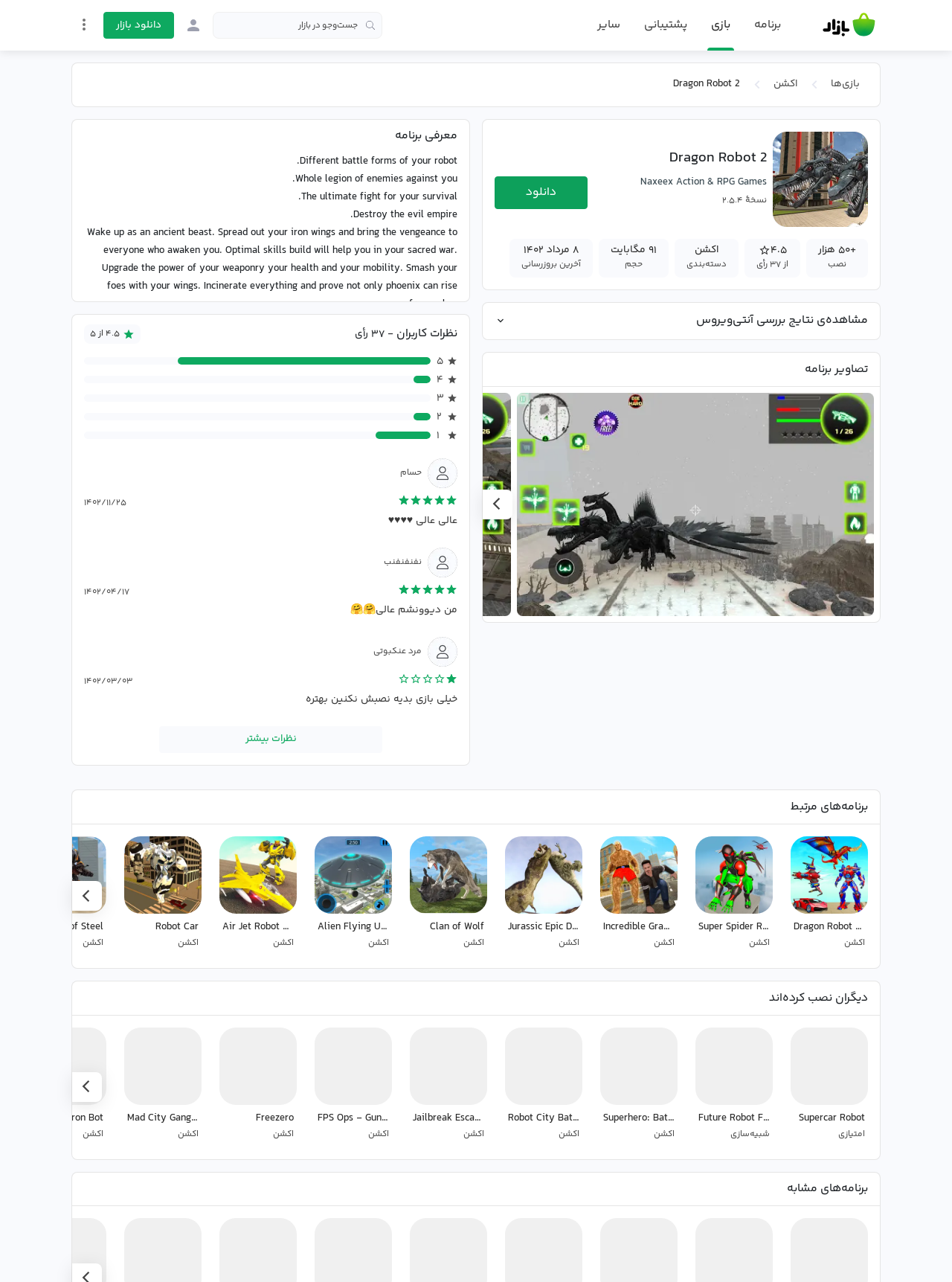Using the image as a reference, answer the following question in as much detail as possible:
What is the name of the game?

The name of the game can be found in the heading element with the text 'Dragon Robot 2' at the top of the webpage.